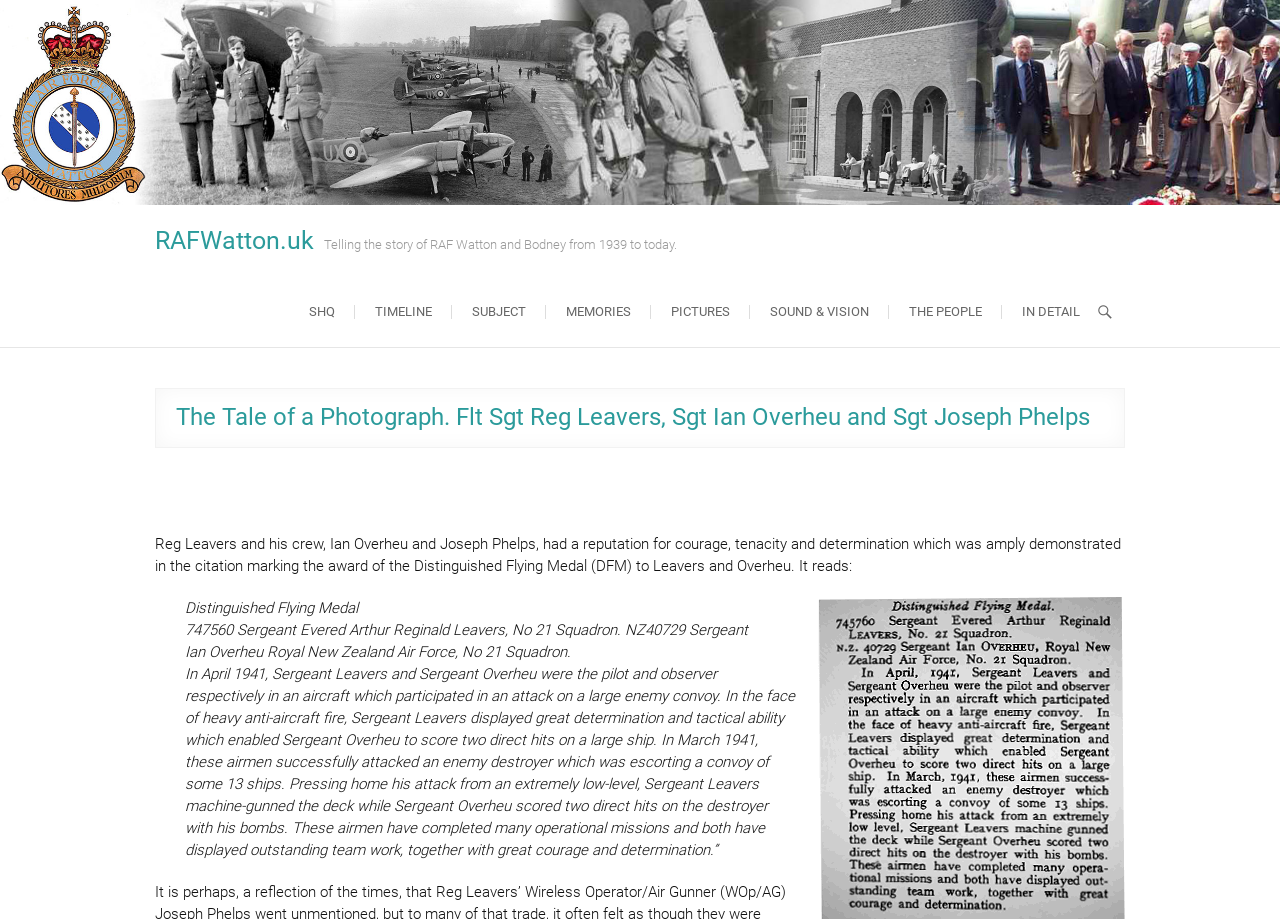Identify and extract the main heading from the webpage.

The Tale of a Photograph. Flt Sgt Reg Leavers, Sgt Ian Overheu and Sgt Joseph Phelps